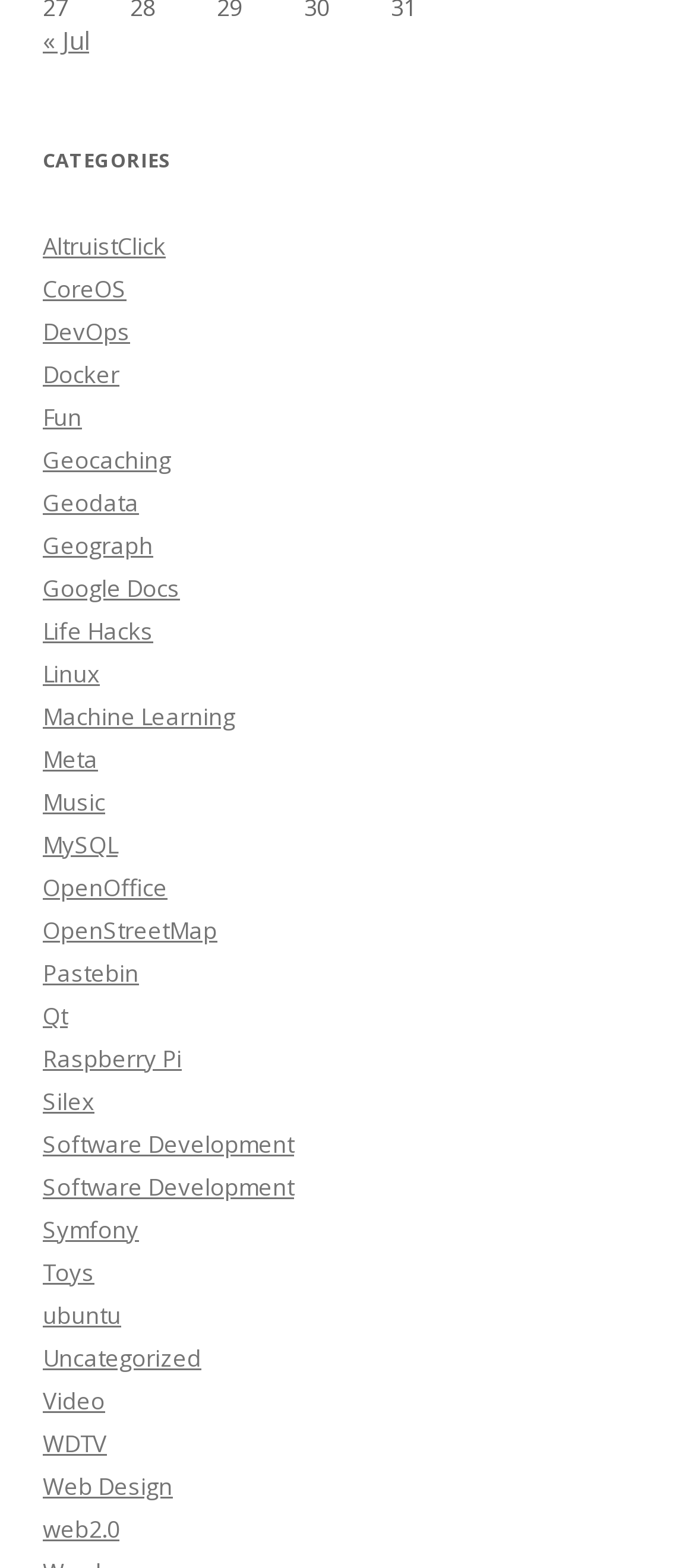Please determine the bounding box coordinates of the element to click in order to execute the following instruction: "visit Ubuntu". The coordinates should be four float numbers between 0 and 1, specified as [left, top, right, bottom].

[0.062, 0.828, 0.174, 0.849]